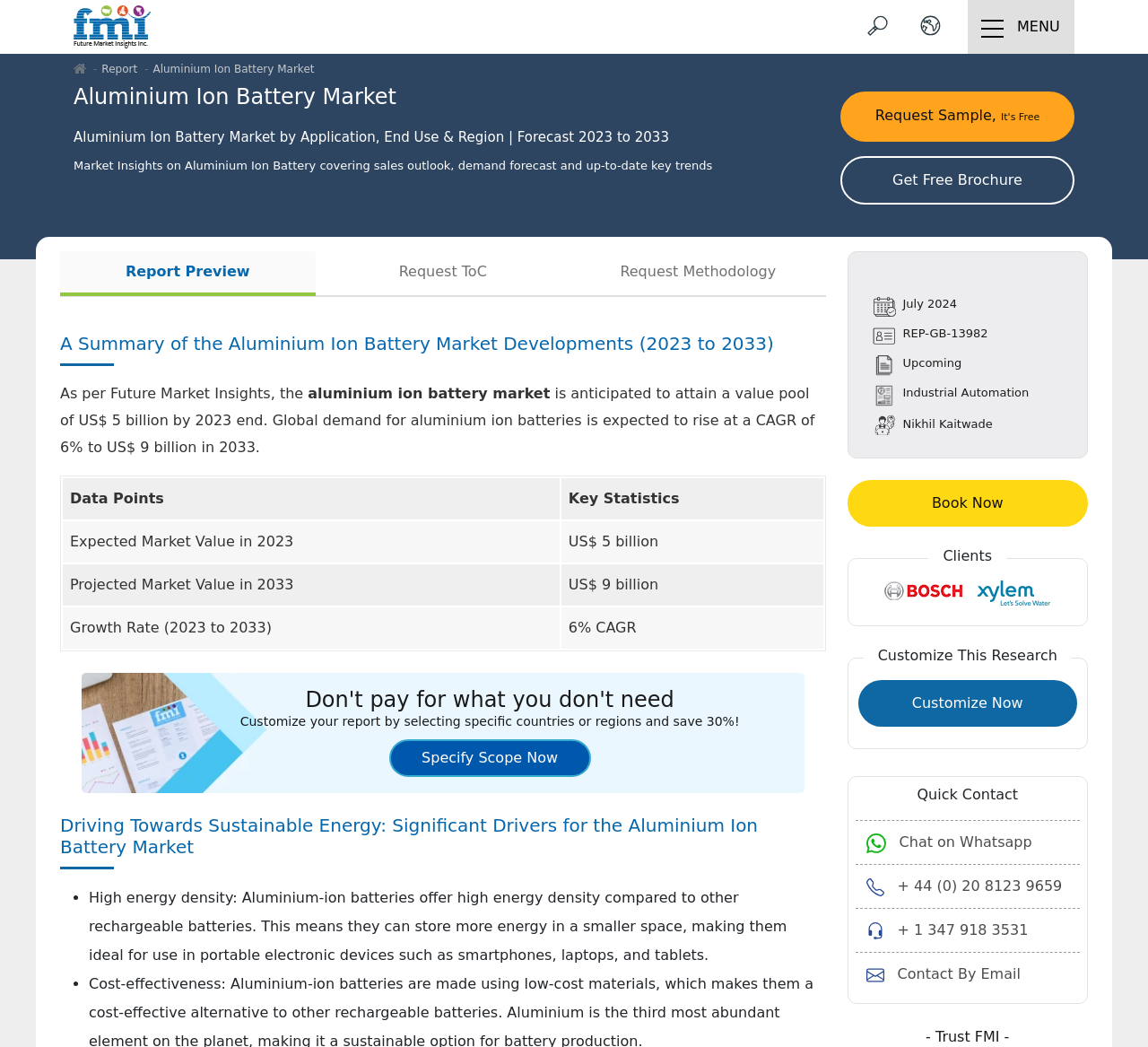Can you determine the bounding box coordinates of the area that needs to be clicked to fulfill the following instruction: "Click on the 'Get Free Brochure' button"?

[0.732, 0.149, 0.936, 0.195]